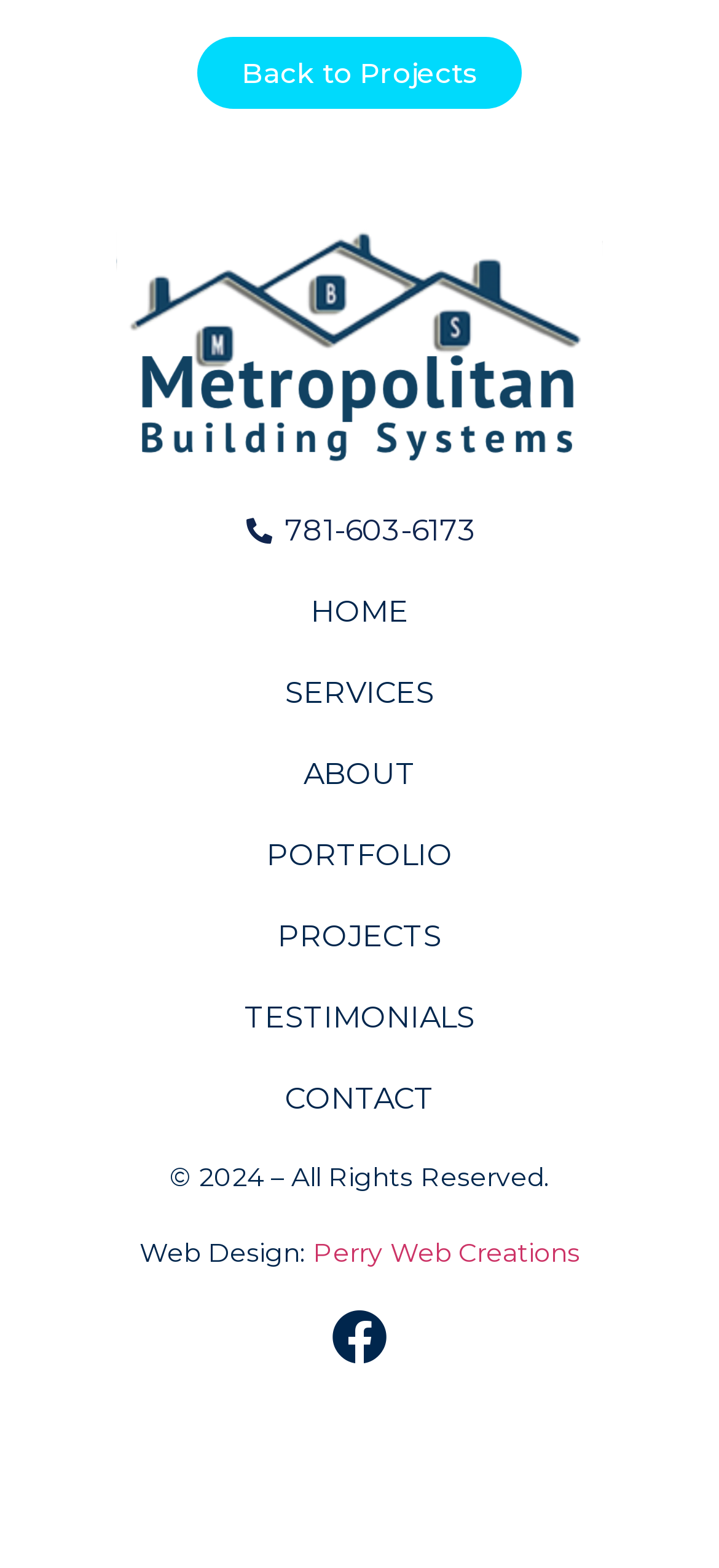Please predict the bounding box coordinates of the element's region where a click is necessary to complete the following instruction: "go back to projects". The coordinates should be represented by four float numbers between 0 and 1, i.e., [left, top, right, bottom].

[0.274, 0.024, 0.726, 0.07]